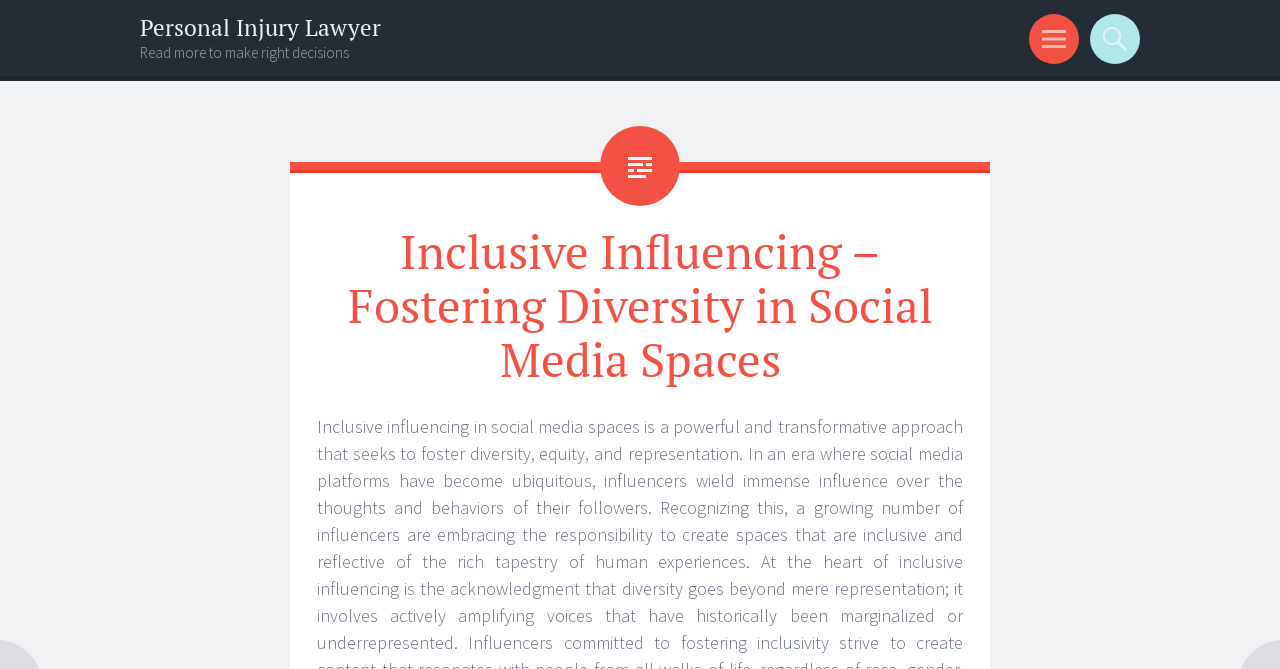Locate the bounding box of the UI element based on this description: "Personal Injury Lawyer". Provide four float numbers between 0 and 1 as [left, top, right, bottom].

[0.109, 0.017, 0.298, 0.064]